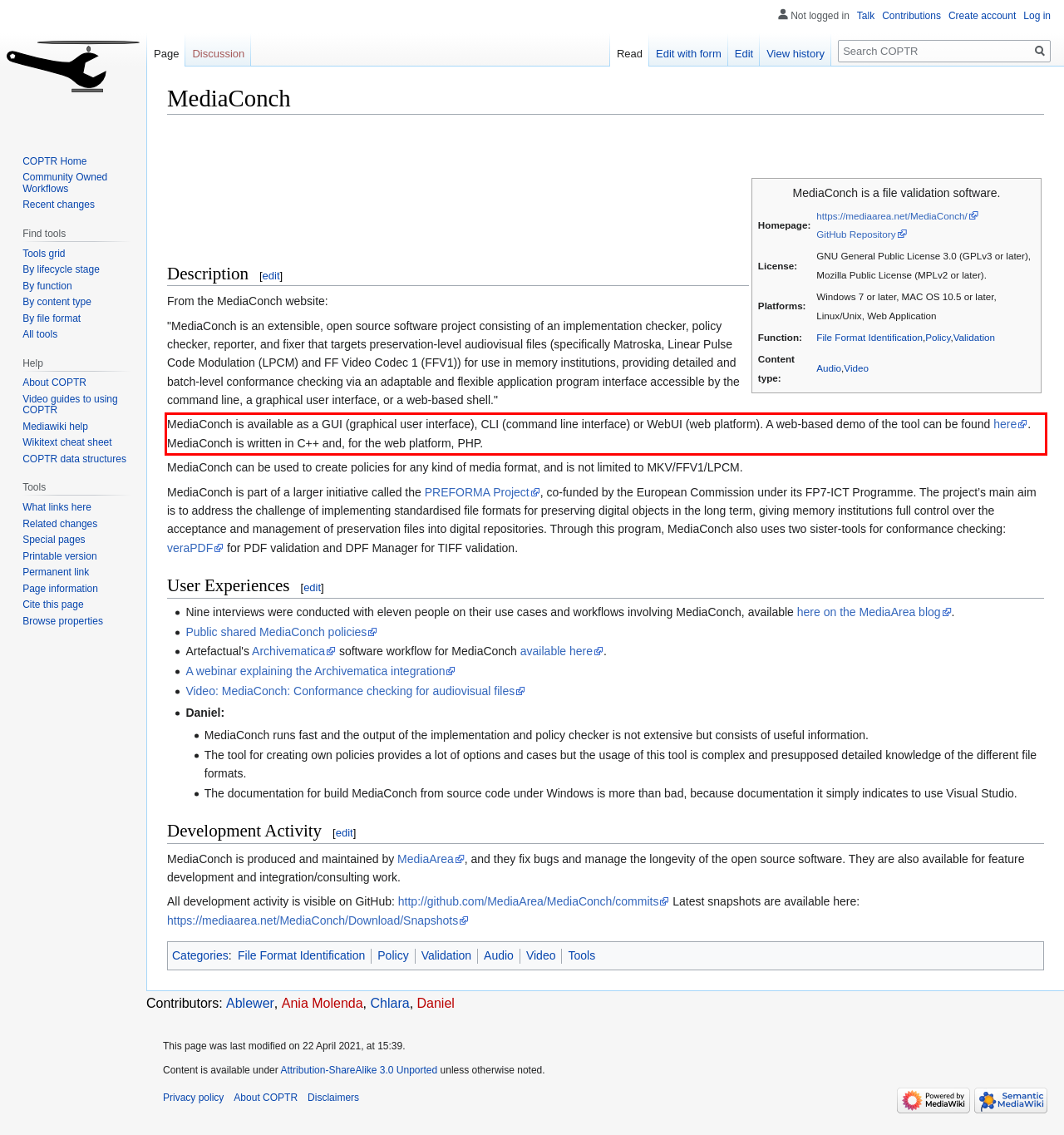You are provided with a screenshot of a webpage that includes a UI element enclosed in a red rectangle. Extract the text content inside this red rectangle.

MediaConch is available as a GUI (graphical user interface), CLI (command line interface) or WebUI (web platform). A web-based demo of the tool can be found here. MediaConch is written in C++ and, for the web platform, PHP.